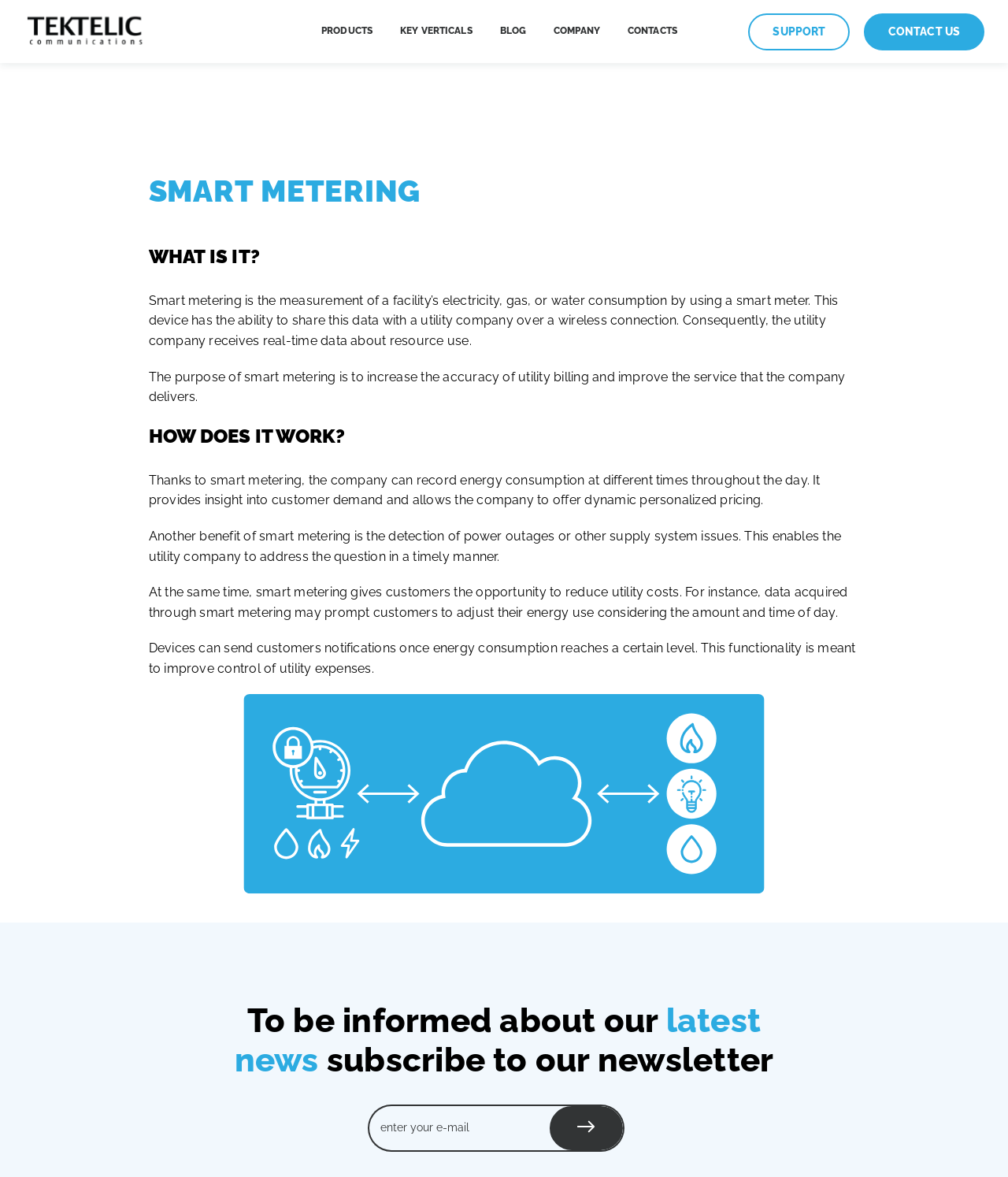Specify the bounding box coordinates of the region I need to click to perform the following instruction: "Read about SMART METERING". The coordinates must be four float numbers in the range of 0 to 1, i.e., [left, top, right, bottom].

[0.147, 0.144, 0.853, 0.18]